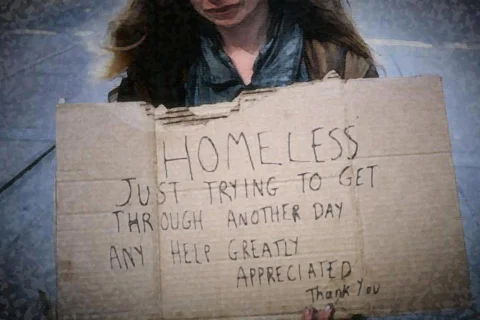Describe all significant details and elements found in the image.

The image depicts a person standing on a street, holding a cardboard sign that reads "HOMELESS JUST TRYING TO GET THROUGH ANOTHER DAY ANY HELP GREATLY APPRECIATED Thank You." This poignant scene conveys the struggles of homelessness, highlighting the daily challenges faced by individuals without stable housing. The person's expression reflects a mixture of determination and vulnerability as they seek assistance from passersby. The tattered cardboard serves as a stark reminder of the harsh realities many experience, capturing a moment of human resilience amid adversity. The background appears blurred, emphasizing the focus on the individual and their message, inviting viewers to reflect on the societal issues surrounding homelessness and the importance of compassion in everyday life.